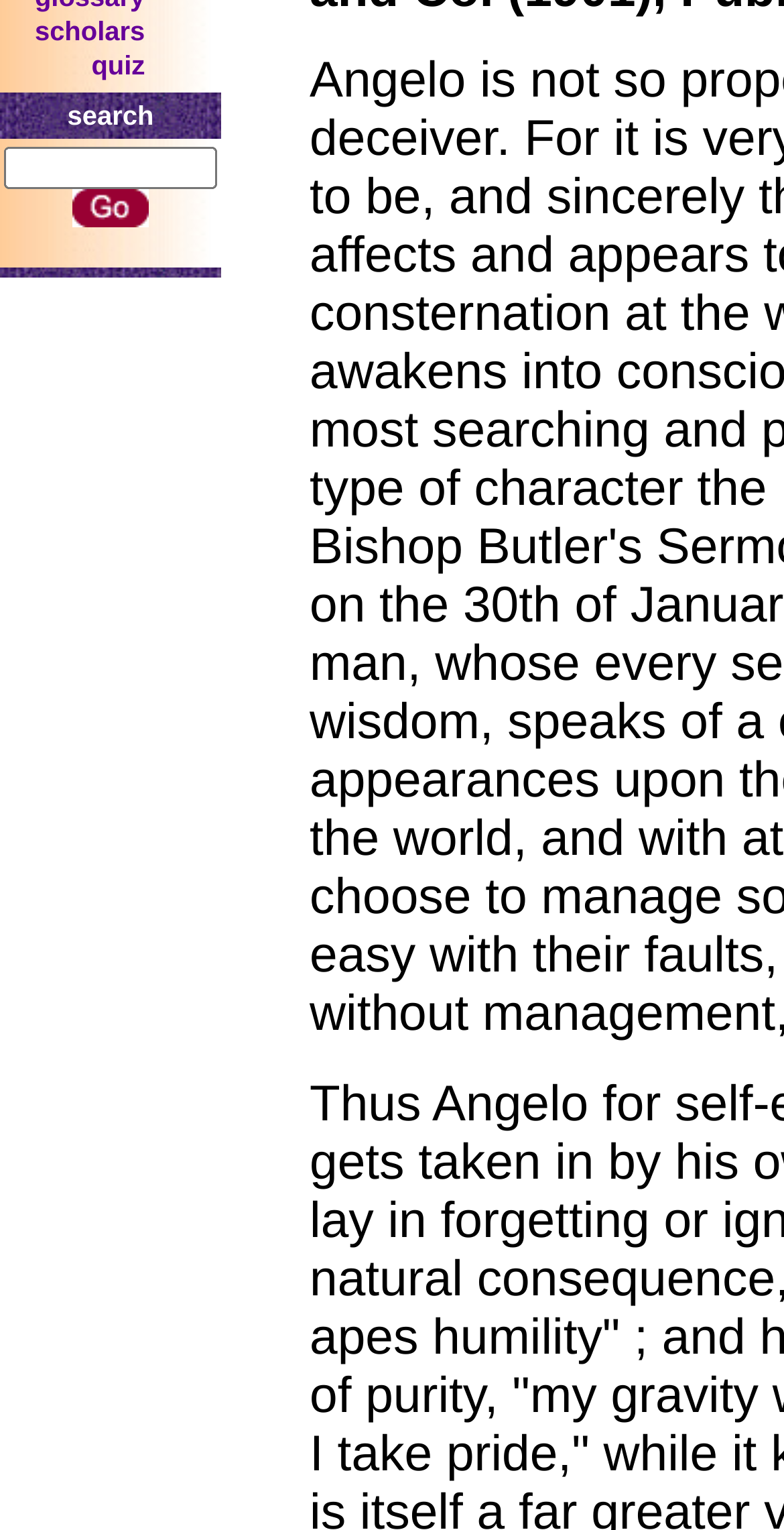Identify the bounding box of the UI element that matches this description: "name="p"".

[0.005, 0.096, 0.277, 0.124]